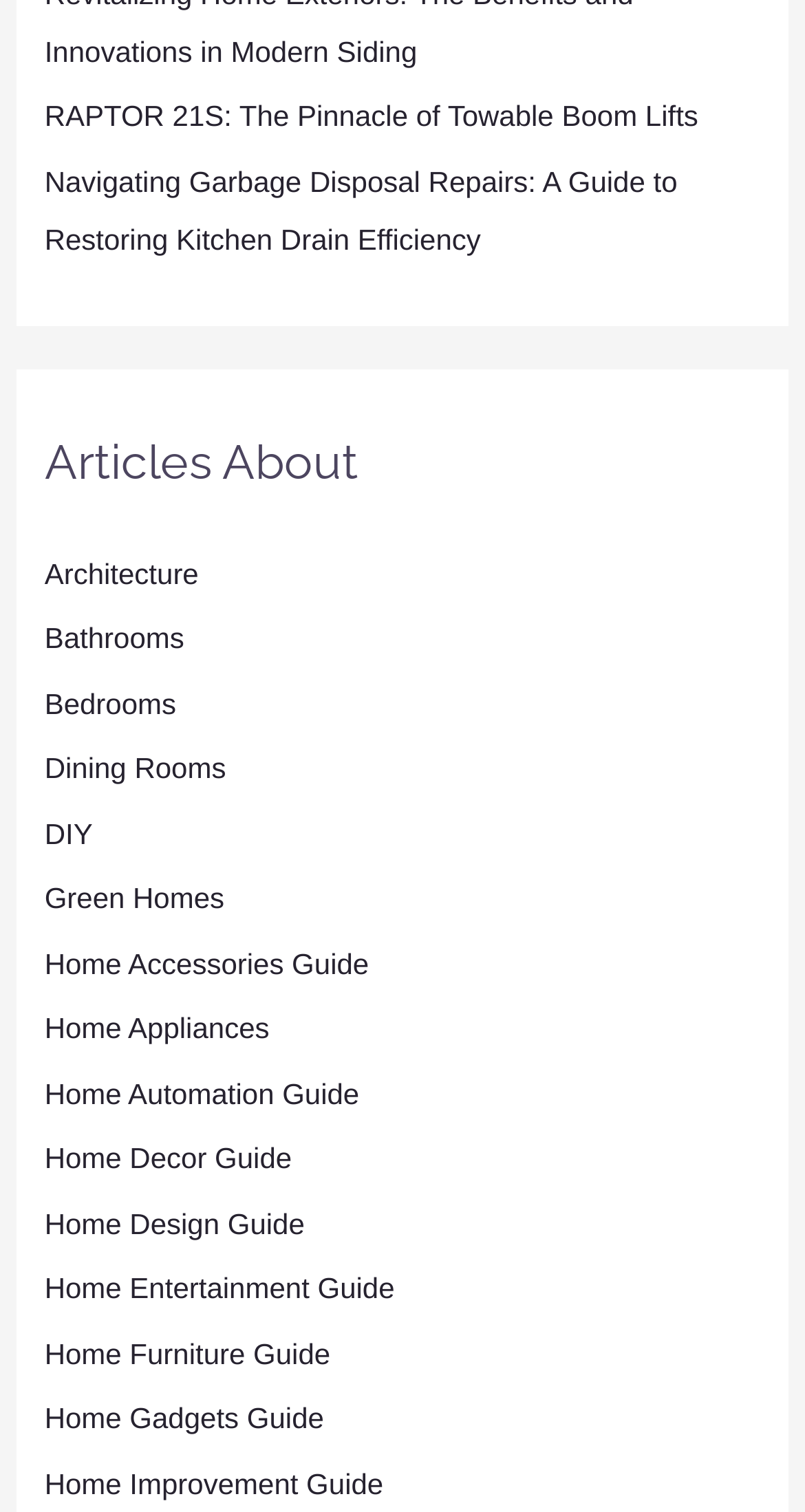What is the topic of the second link on the webpage? Look at the image and give a one-word or short phrase answer.

Garbage Disposal Repairs